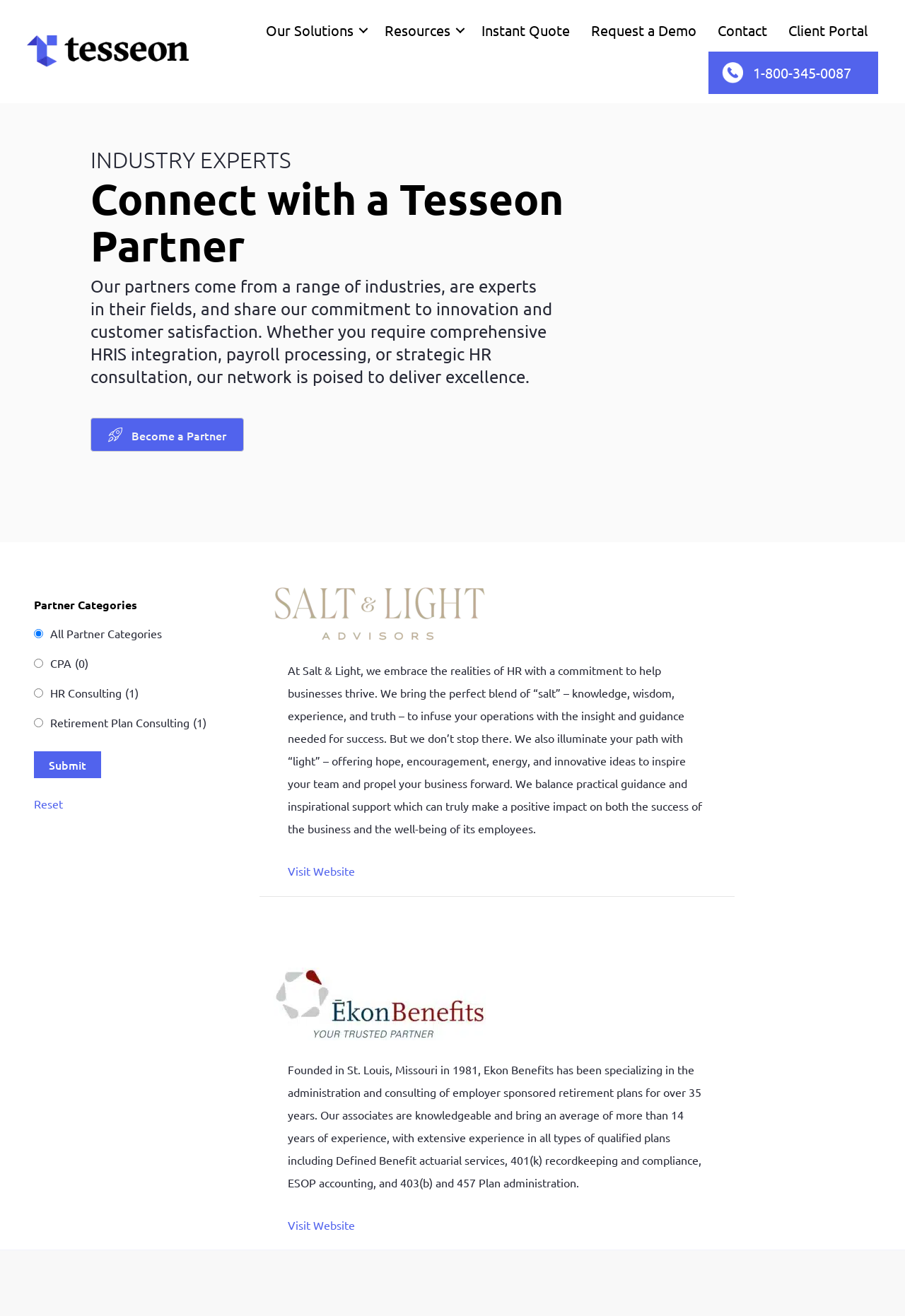Give a one-word or one-phrase response to the question:
What is the category of the partner 'Salt & Light'?

HR Consulting